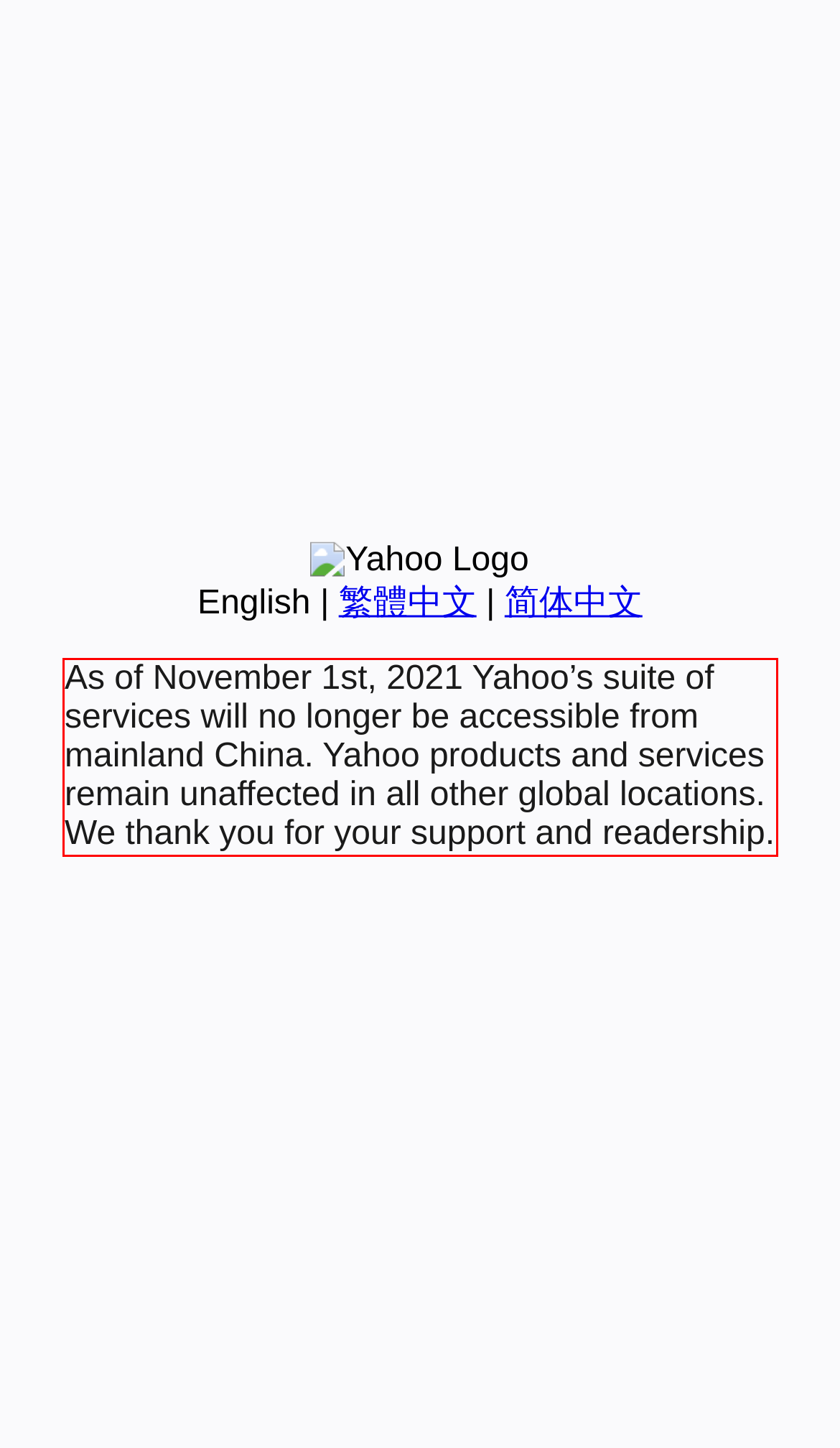Please identify and extract the text content from the UI element encased in a red bounding box on the provided webpage screenshot.

As of November 1st, 2021 Yahoo’s suite of services will no longer be accessible from mainland China. Yahoo products and services remain unaffected in all other global locations. We thank you for your support and readership.